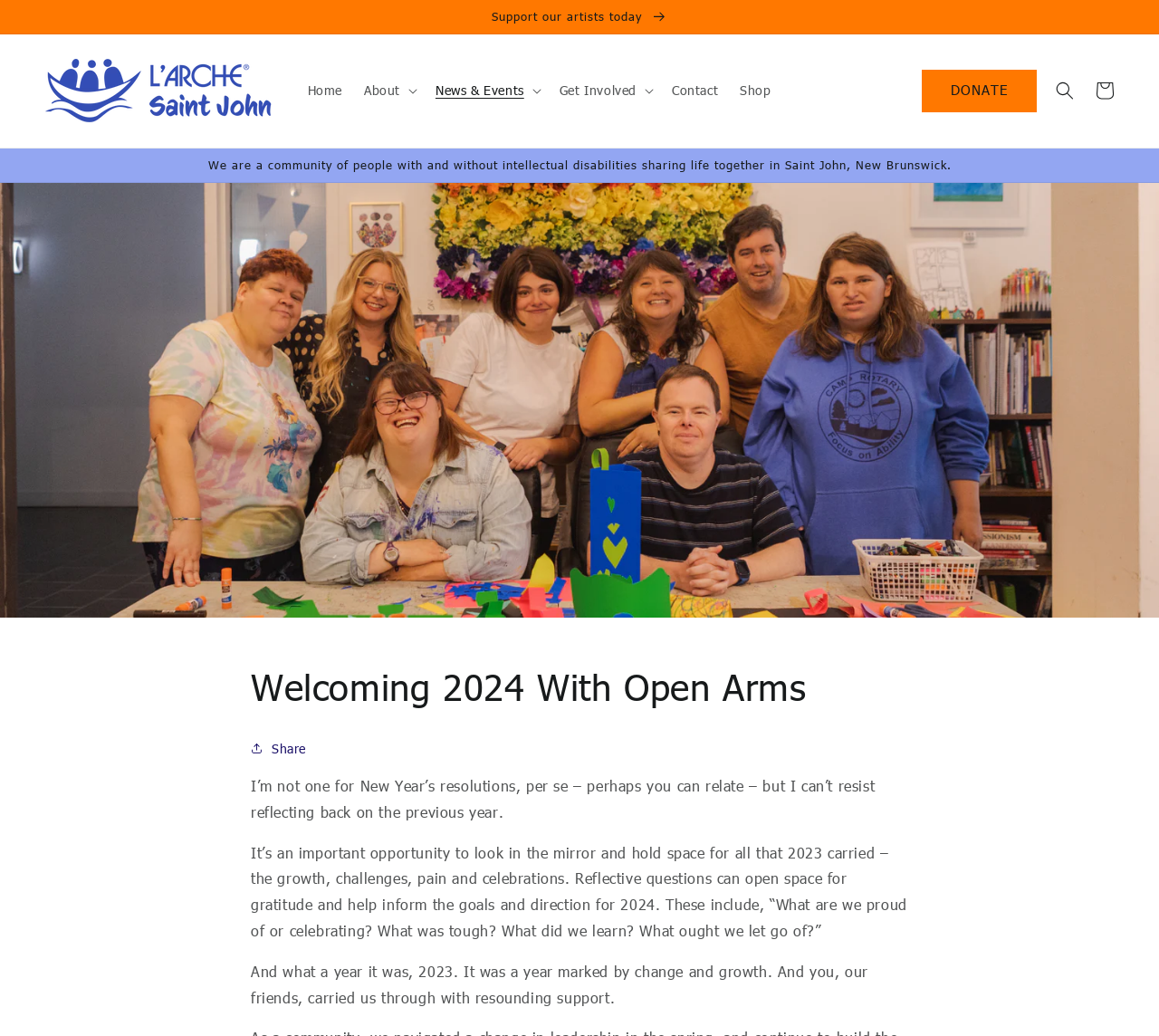Can you extract the primary headline text from the webpage?

Welcoming 2024 With Open Arms